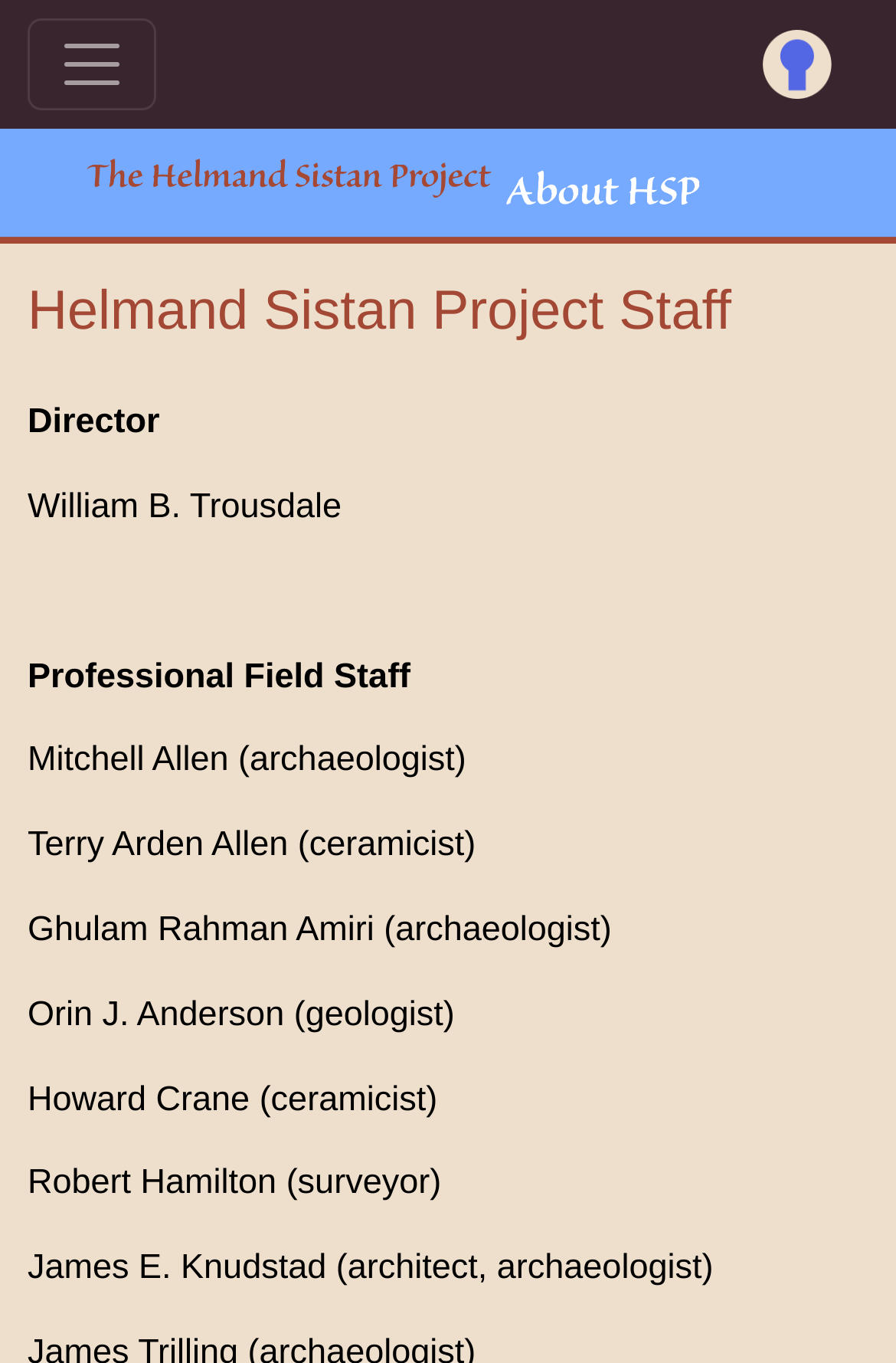How many ceramicists are listed on the webpage?
Using the image provided, answer with just one word or phrase.

2